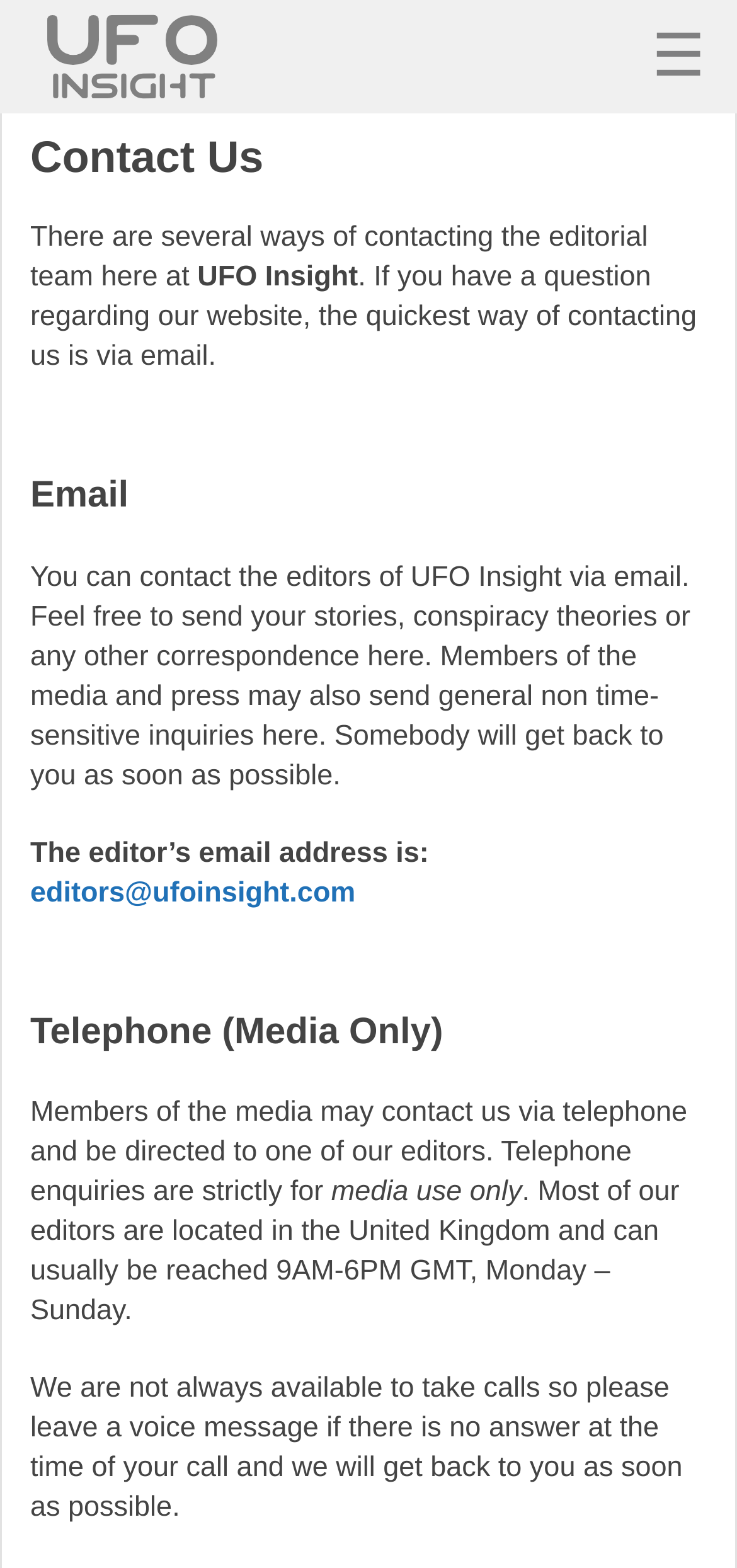From the element description: "title="Search UFO Insight."", extract the bounding box coordinates of the UI element. The coordinates should be expressed as four float numbers between 0 and 1, in the order [left, top, right, bottom].

[0.038, 0.406, 0.316, 0.443]